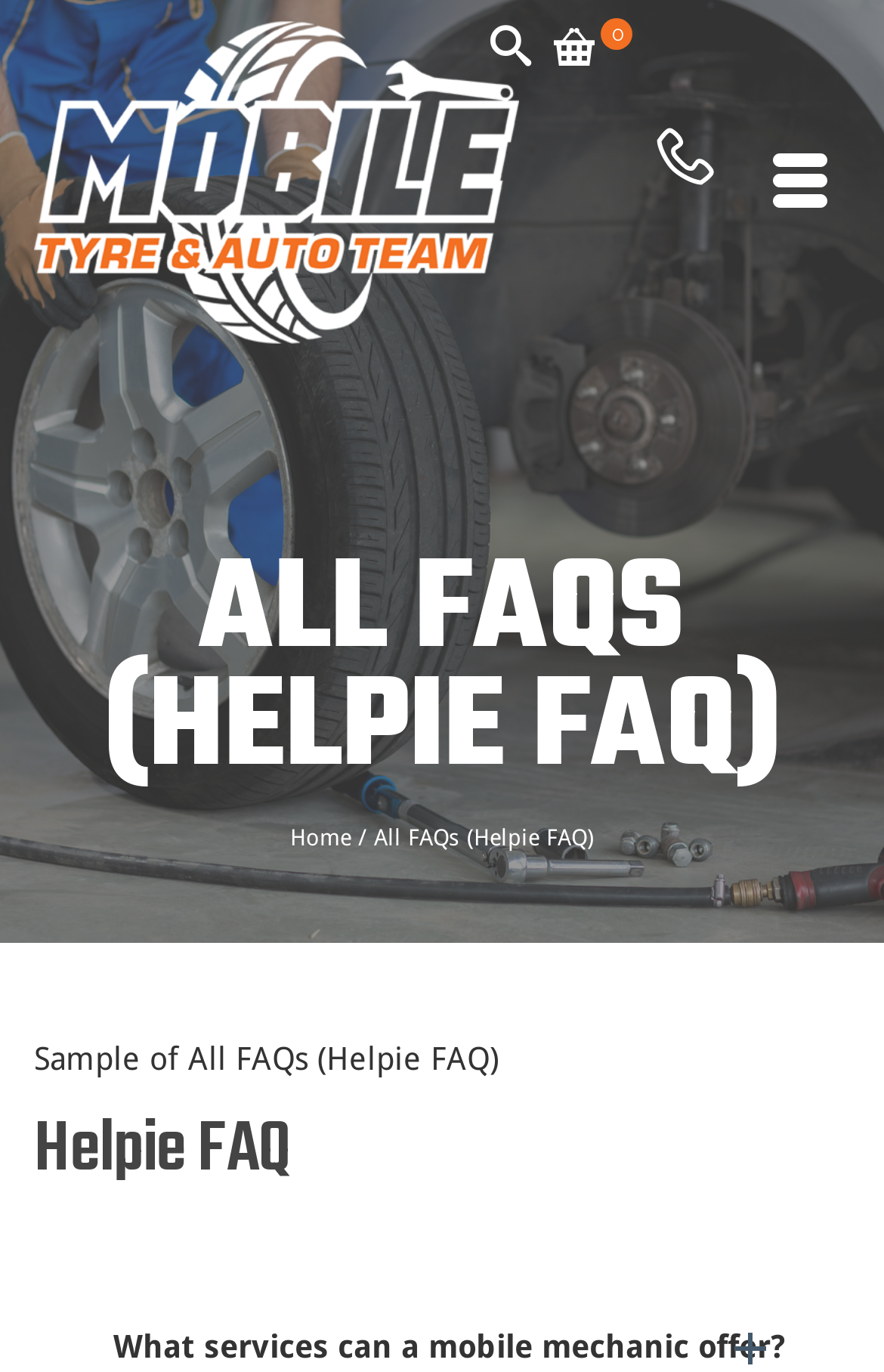What is the first FAQ question?
Please give a detailed and elaborate answer to the question based on the image.

The first FAQ question can be found by looking at the StaticText element with the text 'What services can a mobile mechanic offer?' which is a sub-element of the heading element with the text 'Helpie FAQ'.